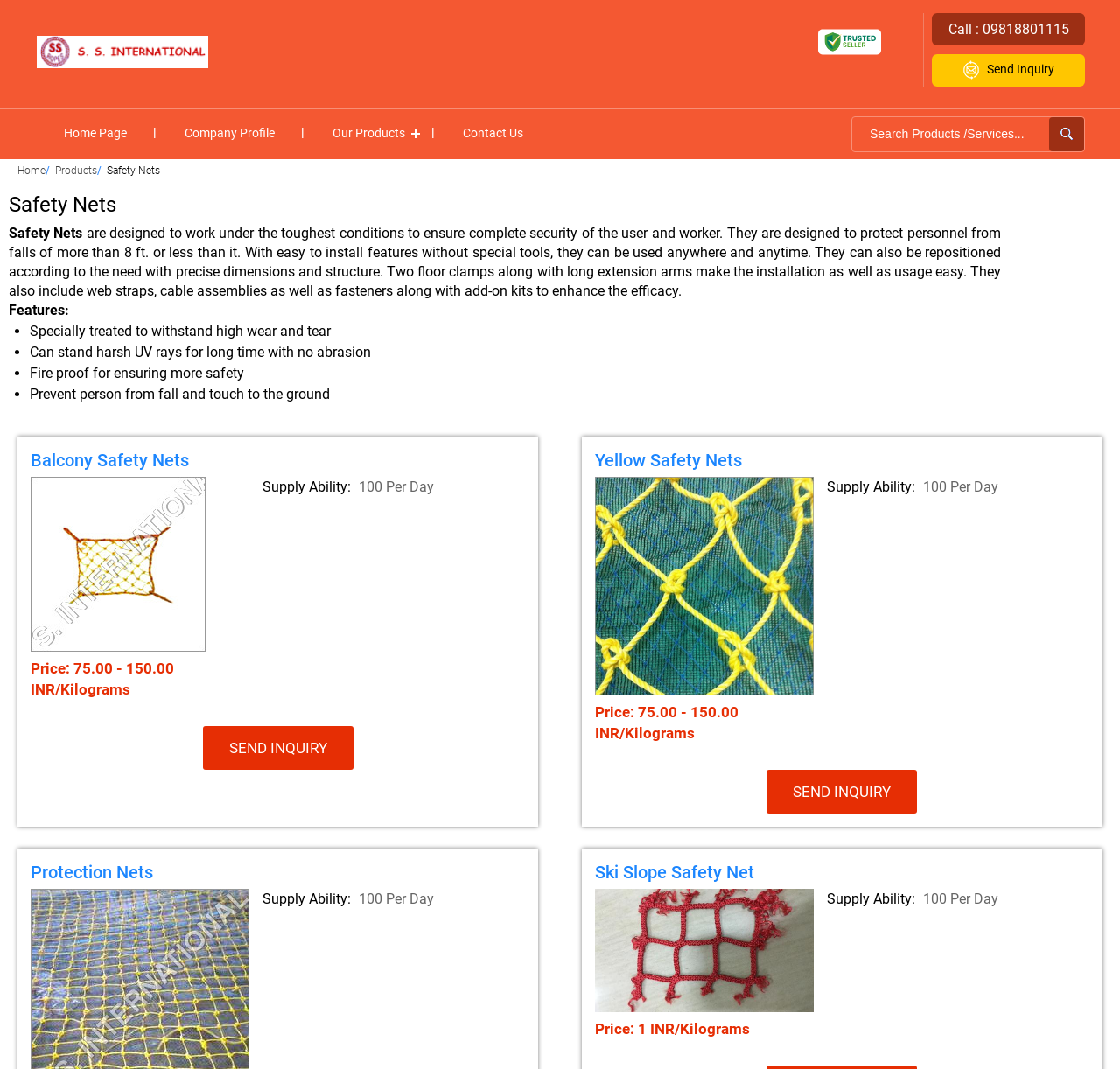Please identify the bounding box coordinates of the clickable region that I should interact with to perform the following instruction: "View the 'Balcony Safety Nets' product". The coordinates should be expressed as four float numbers between 0 and 1, i.e., [left, top, right, bottom].

[0.027, 0.421, 0.469, 0.446]